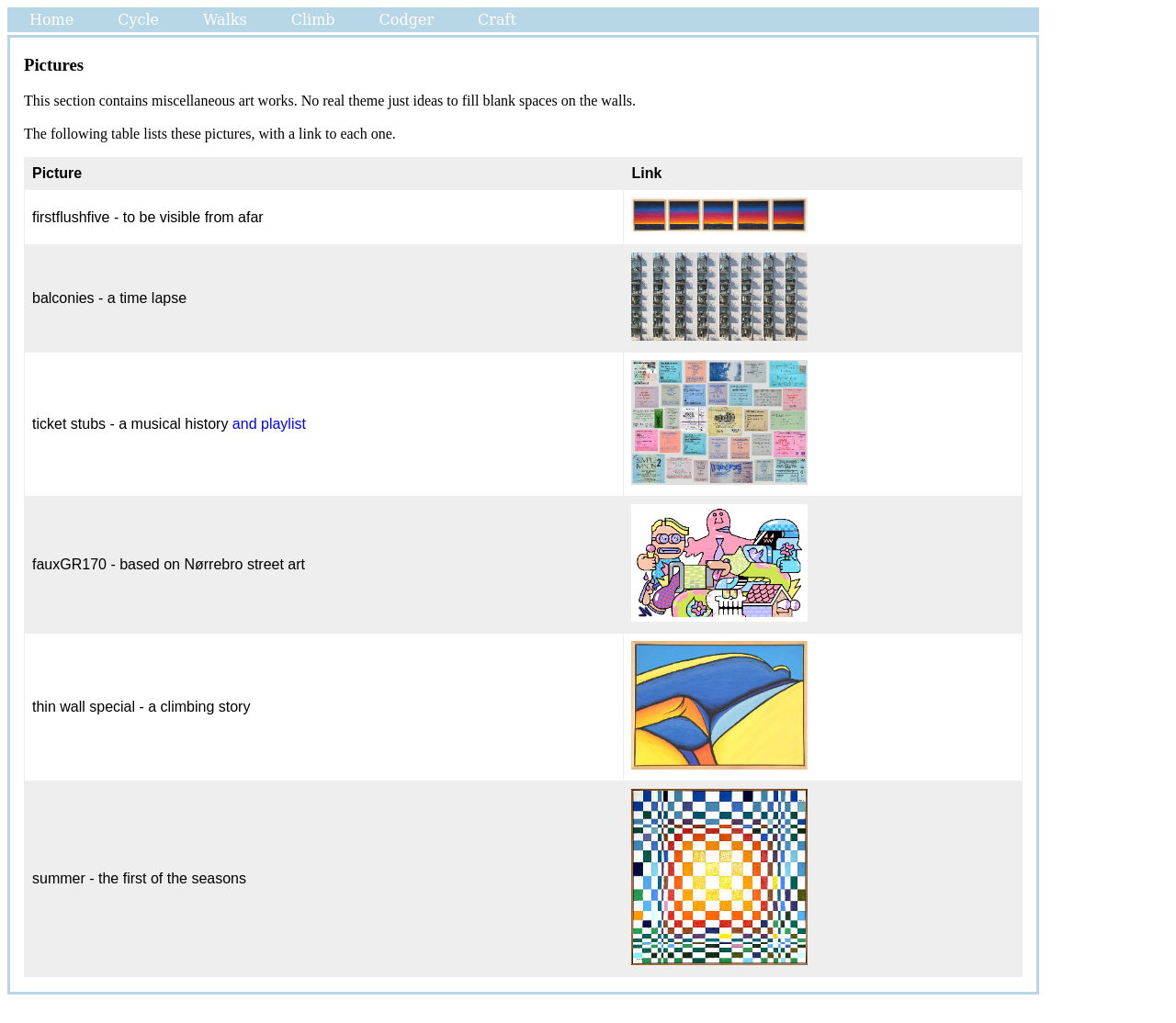Please specify the bounding box coordinates of the clickable section necessary to execute the following command: "Explore the 'summer' picture".

[0.537, 0.931, 0.687, 0.946]